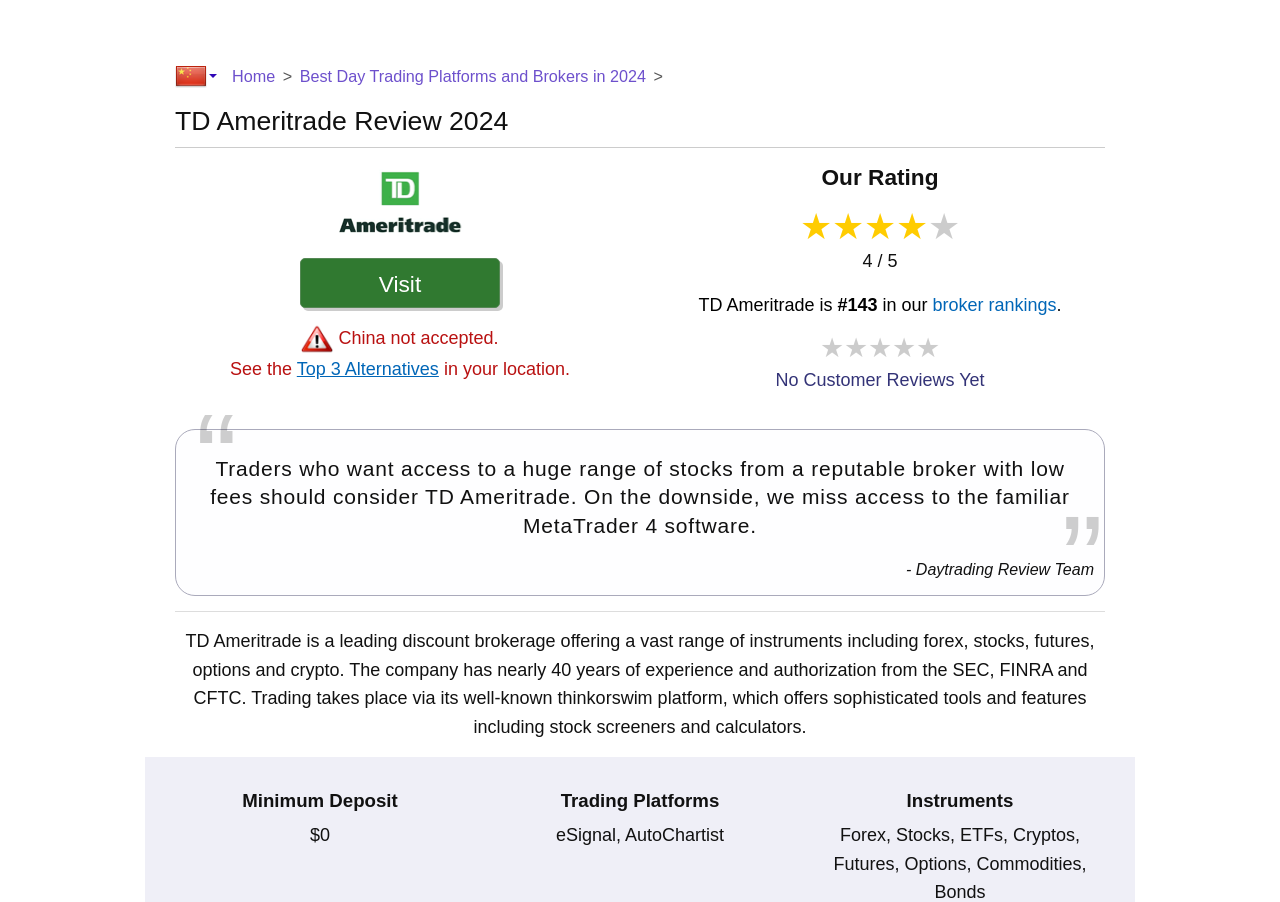Generate a thorough caption detailing the webpage content.

The webpage is a review of TD Ameritrade, a online trading and investment platform. At the top, there are three buttons labeled "Brokers", "Trading", and "Guides" that have dropdown menus. Next to these buttons, there is a search bar with a textbox where users can input their search queries.

Below the search bar, there is a heading that reads "Top 3 Alternatives to TD Ameritrade". This section compares TD Ameritrade with three other brokers: IG, AvaTrade, and Pepperstone. Each alternative is listed with a brief description, including its founding year, regulatory information, and features. There are also links to each broker's website.

To the right of each alternative's description, there is a "Go to" link that allows users to visit the broker's website. The descriptions are organized in a list format, with each item numbered from 1 to 3.

Further down the page, there is a heading that reads "TD Ameritrade Comparison Table". This table compares TD Ameritrade with the three alternative brokers mentioned earlier. The table has five columns, each representing a broker, and multiple rows that display different features and ratings. The columns are labeled with the broker names, and the rows are labeled with features such as "Rating". The table cells contain ratings and other information about each broker.

Overall, the webpage provides a comprehensive review of TD Ameritrade and compares it with other popular online trading and investment platforms.